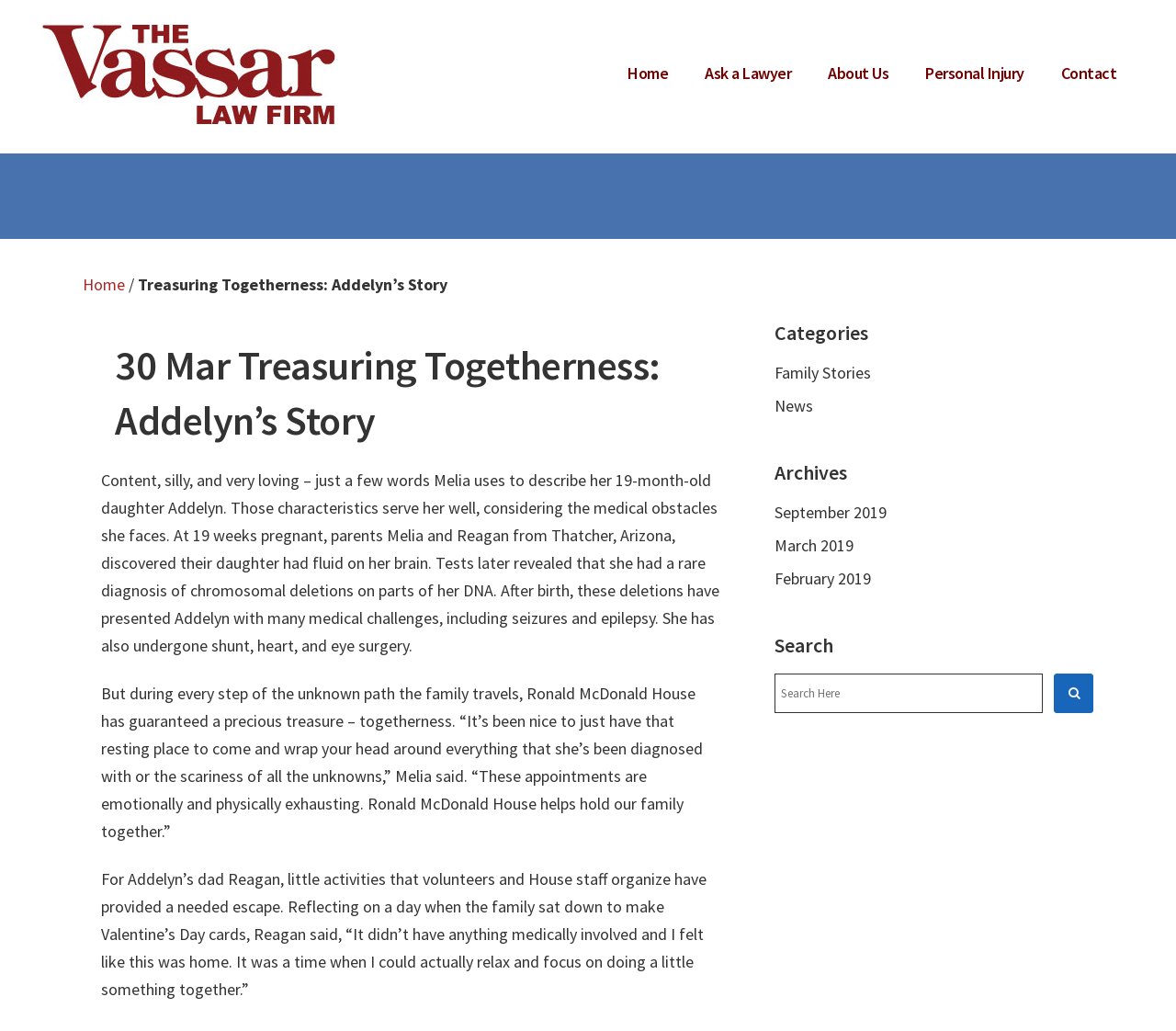Determine the bounding box for the UI element that matches this description: "February 2019".

[0.659, 0.551, 0.741, 0.571]